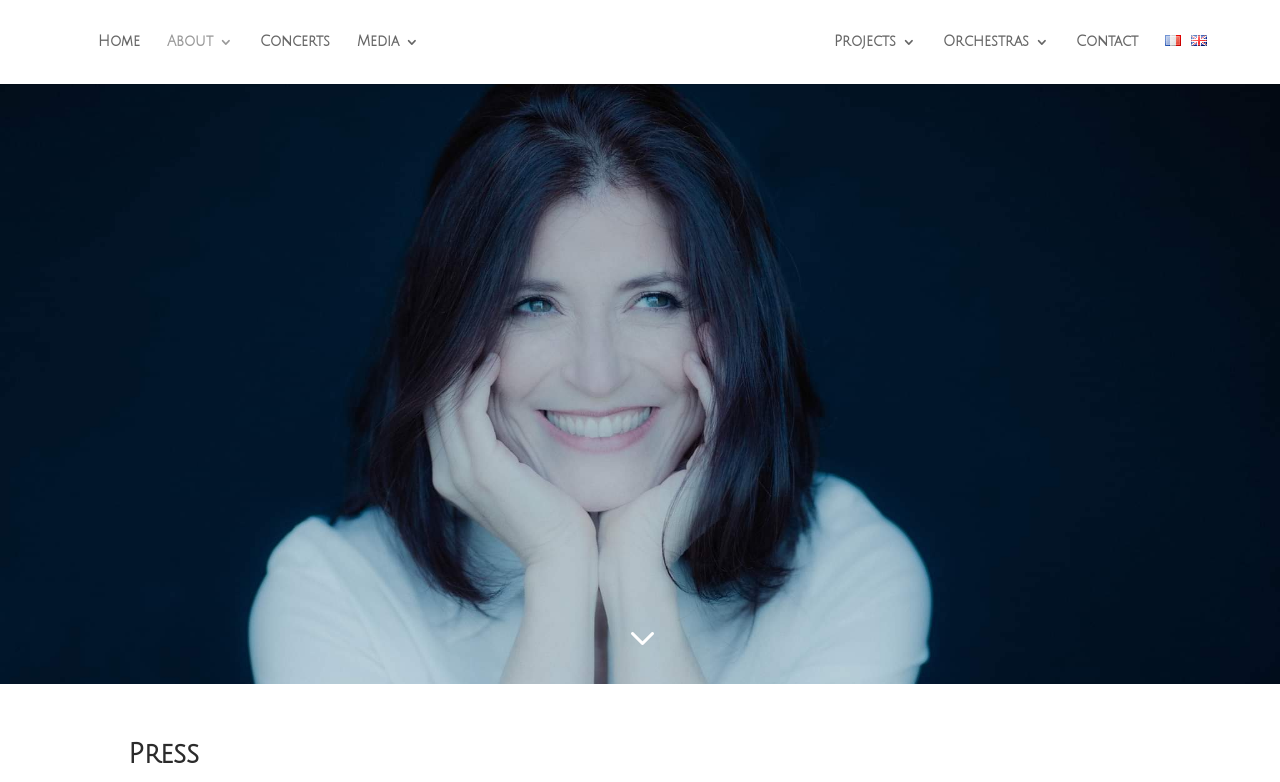What is the name of the person on this webpage?
Please use the image to provide a one-word or short phrase answer.

Debora Waldman